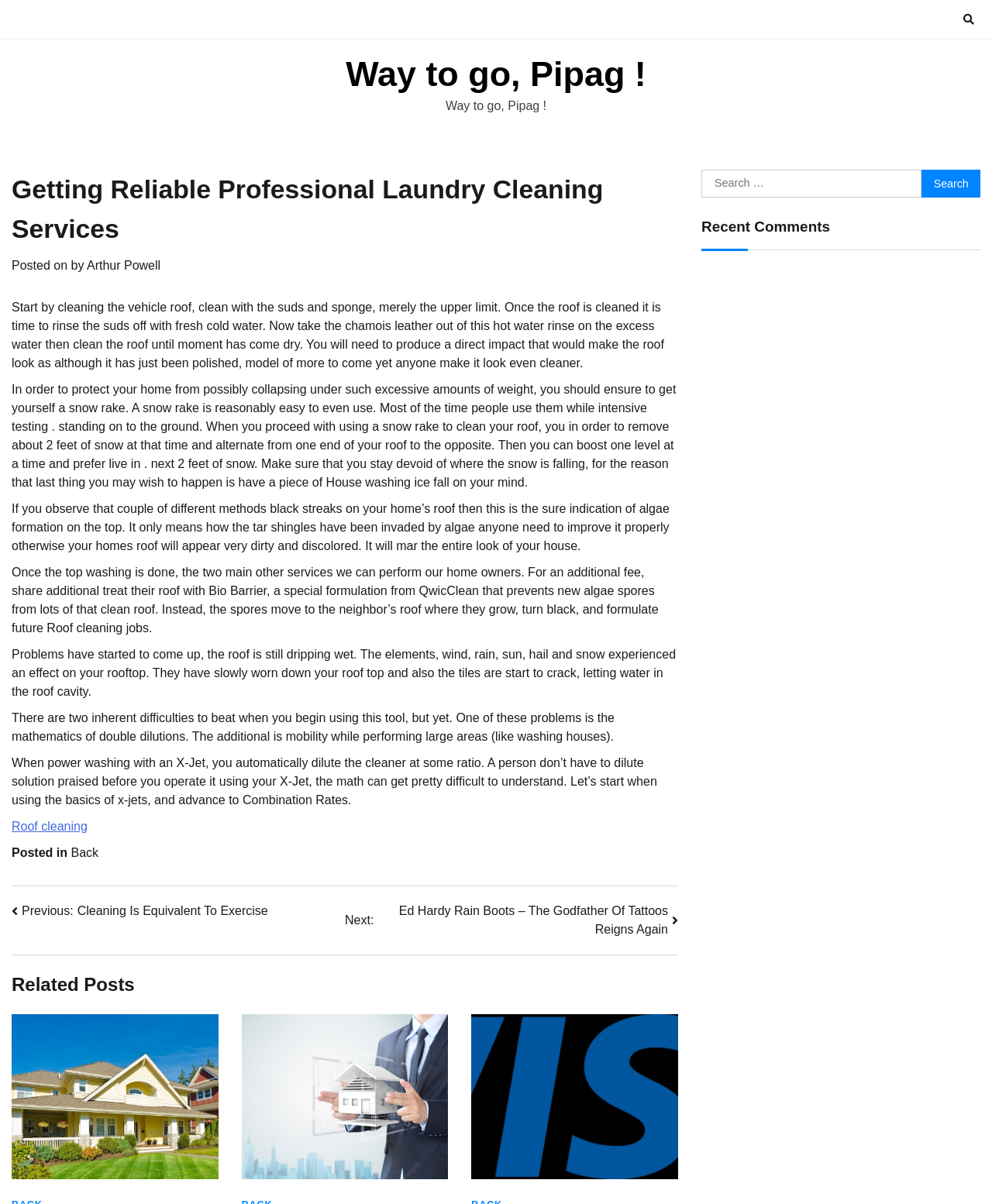What is the problem with using an X-Jet for power washing?
Craft a detailed and extensive response to the question.

According to the webpage, one of the problems with using an X-Jet for power washing is the mathematics of double dilutions, as mentioned in the text 'There are two inherent difficulties to beat when you begin using this tool, but yet. One of these problems is the mathematics of double dilutions.'